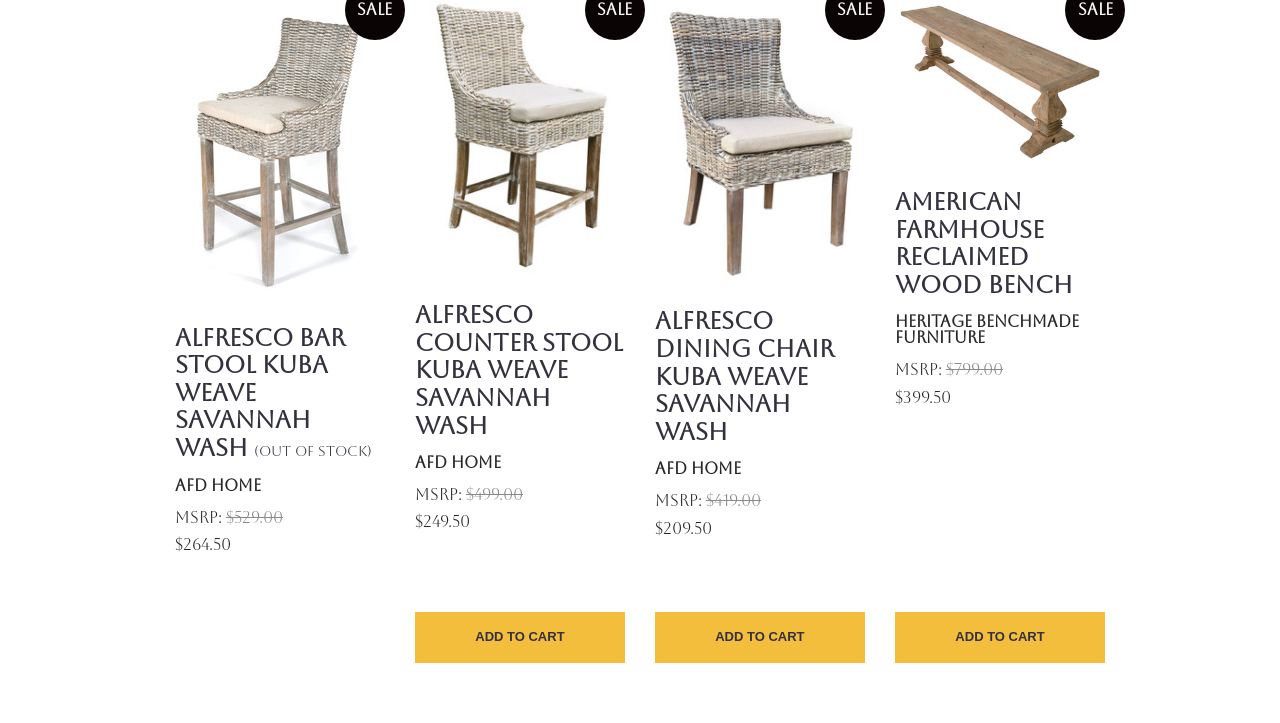How many products have a price higher than $400?
Using the visual information, reply with a single word or short phrase.

2